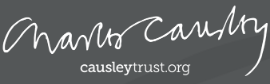What is the purpose of the Charles Causley Trust?
Look at the screenshot and provide an in-depth answer.

According to the caption, the trust is dedicated to preserving and promoting the legacy of the renowned poet Charles Causley, highlighting his contributions to literature and ensuring that his work remains accessible to future generations.